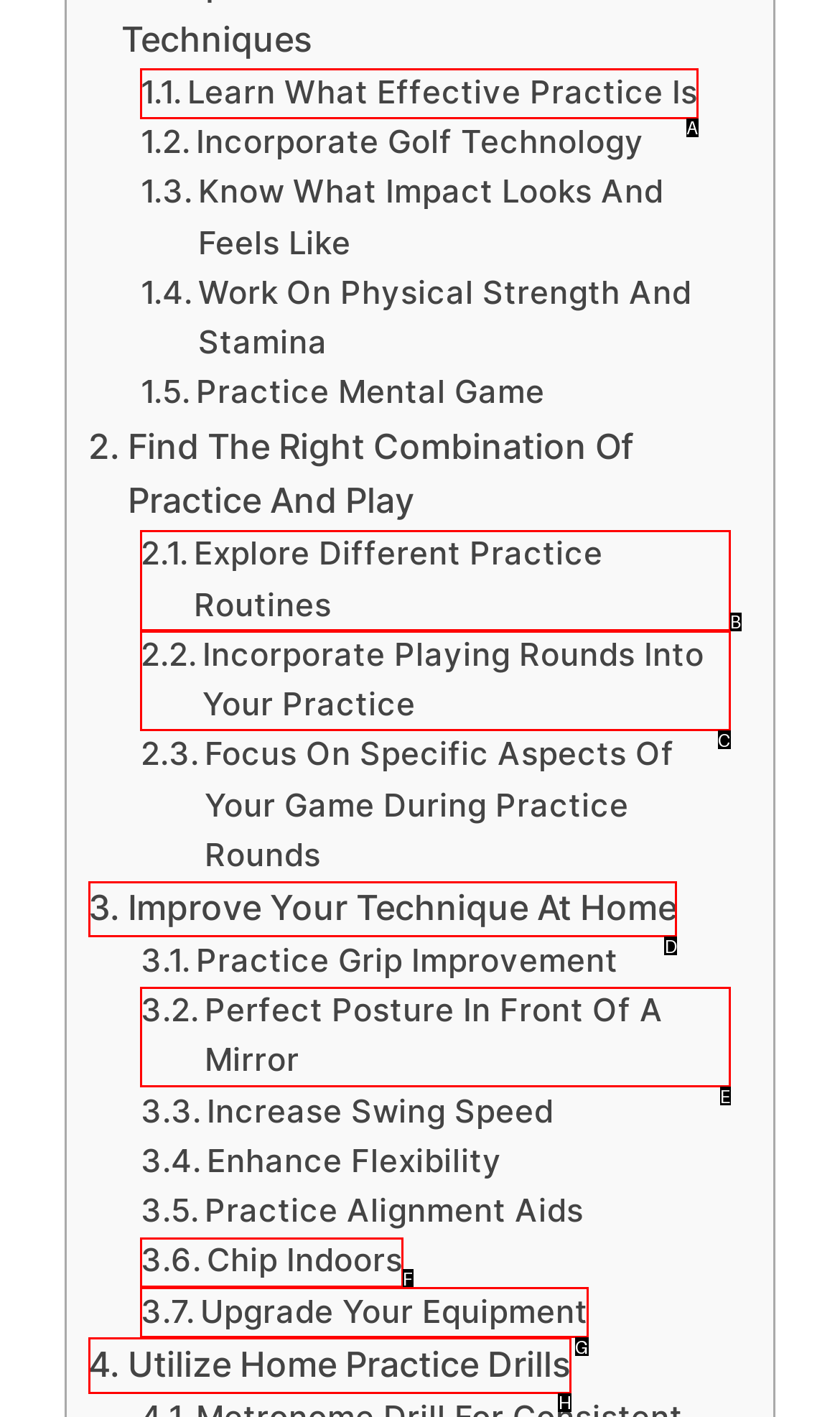Identify the letter that best matches this UI element description: Learn What Effective Practice Is
Answer with the letter from the given options.

A